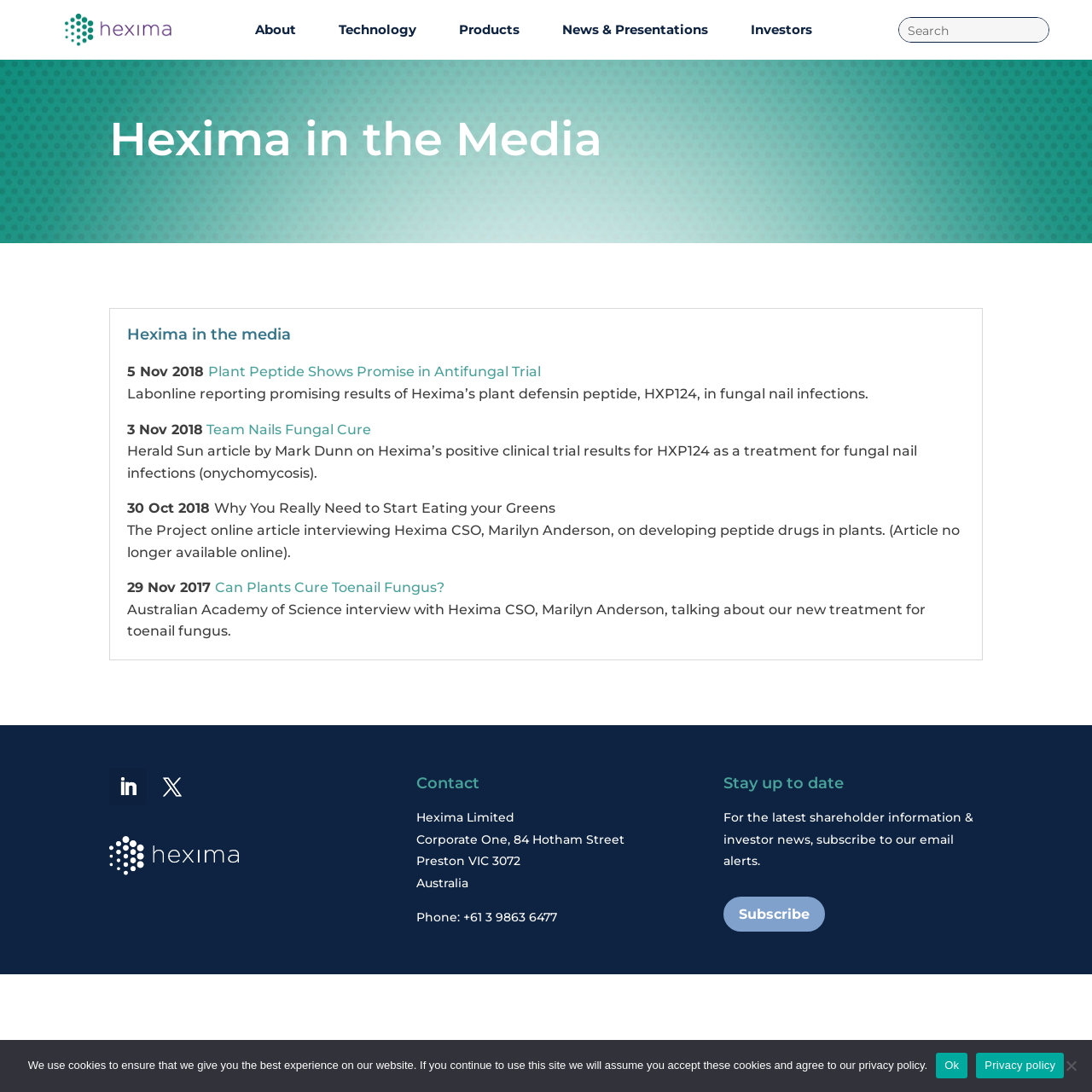Please indicate the bounding box coordinates for the clickable area to complete the following task: "Read Plant Peptide Shows Promise in Antifungal Trial". The coordinates should be specified as four float numbers between 0 and 1, i.e., [left, top, right, bottom].

[0.191, 0.333, 0.495, 0.348]